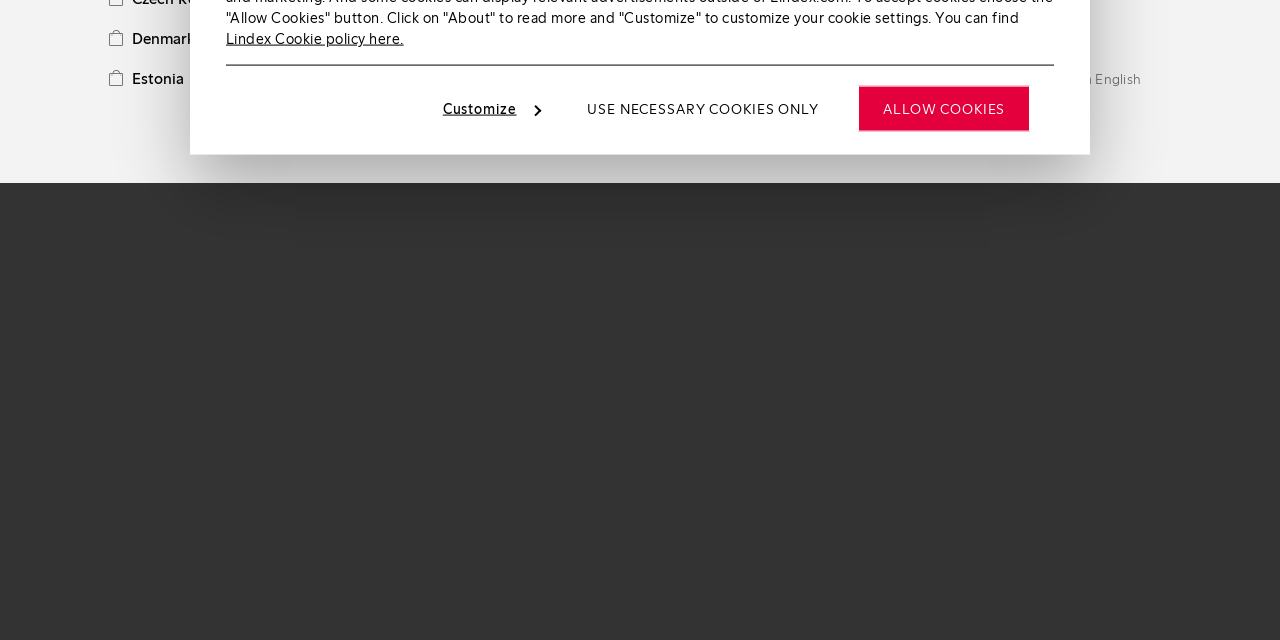Given the webpage screenshot, identify the bounding box of the UI element that matches this description: "Allow cookies".

[0.67, 0.134, 0.805, 0.206]